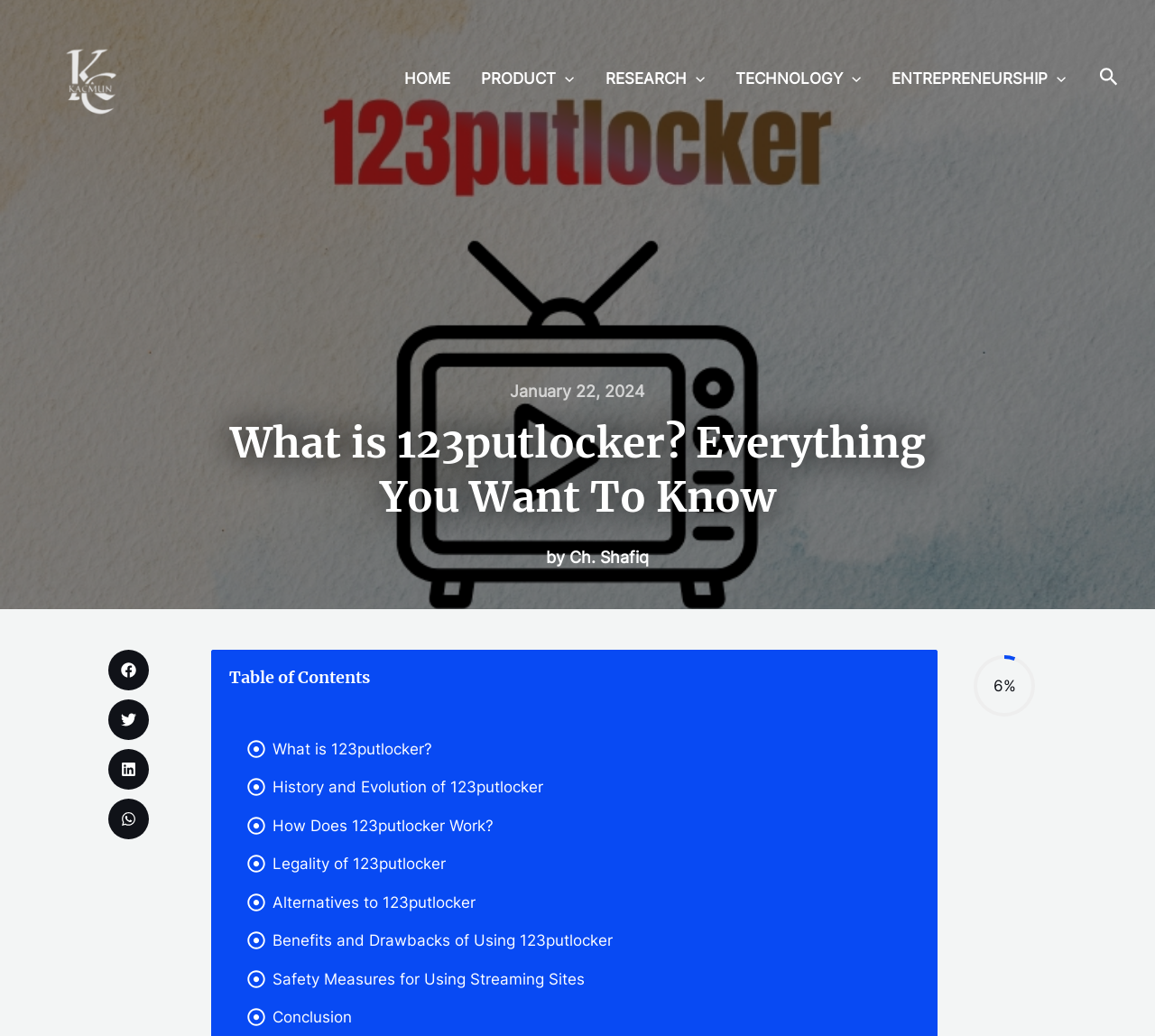Provide a short answer using a single word or phrase for the following question: 
How many social media sharing buttons are available?

4